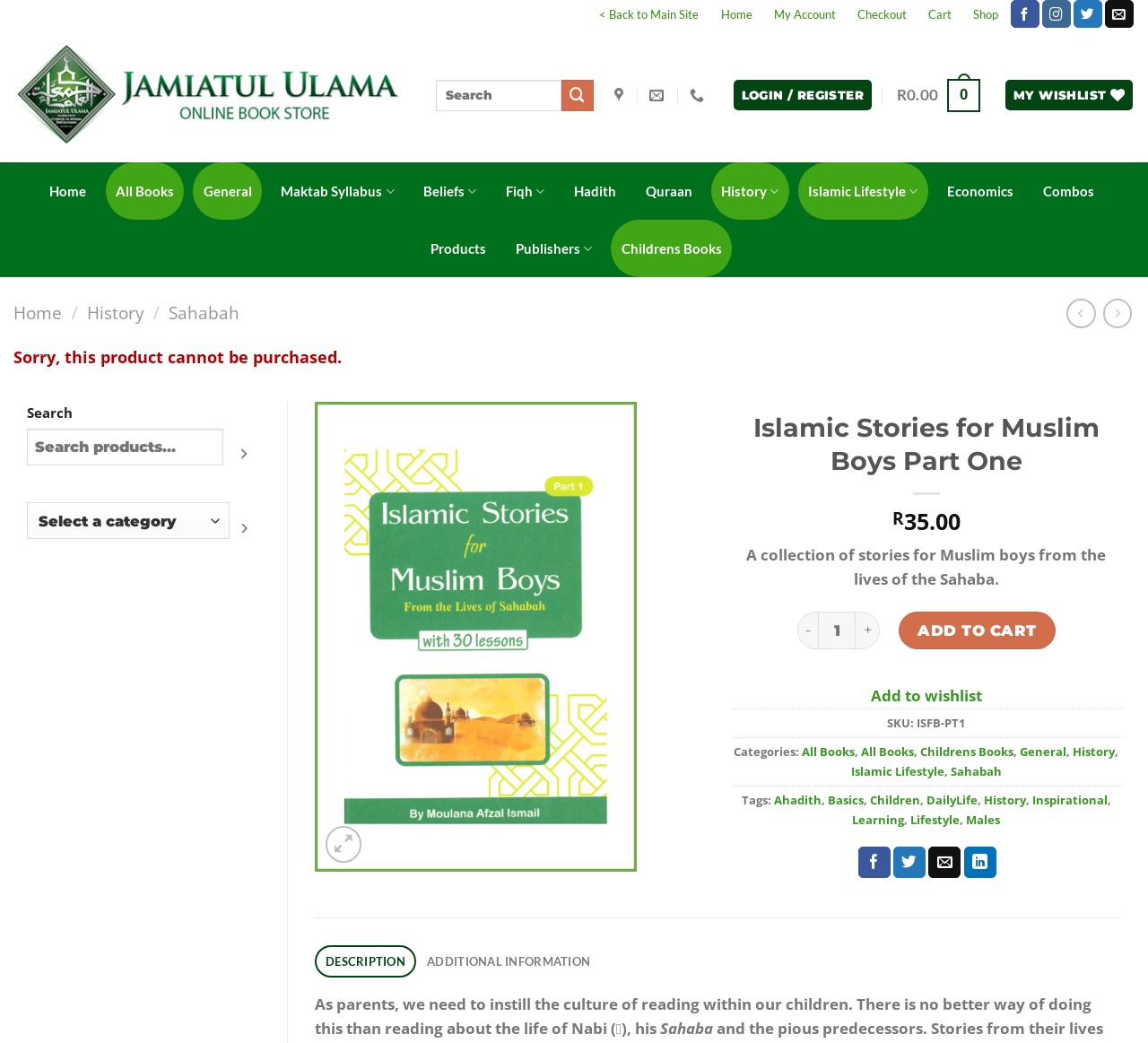What is the function of the '+' button?
Using the visual information from the image, give a one-word or short-phrase answer.

Increase quantity